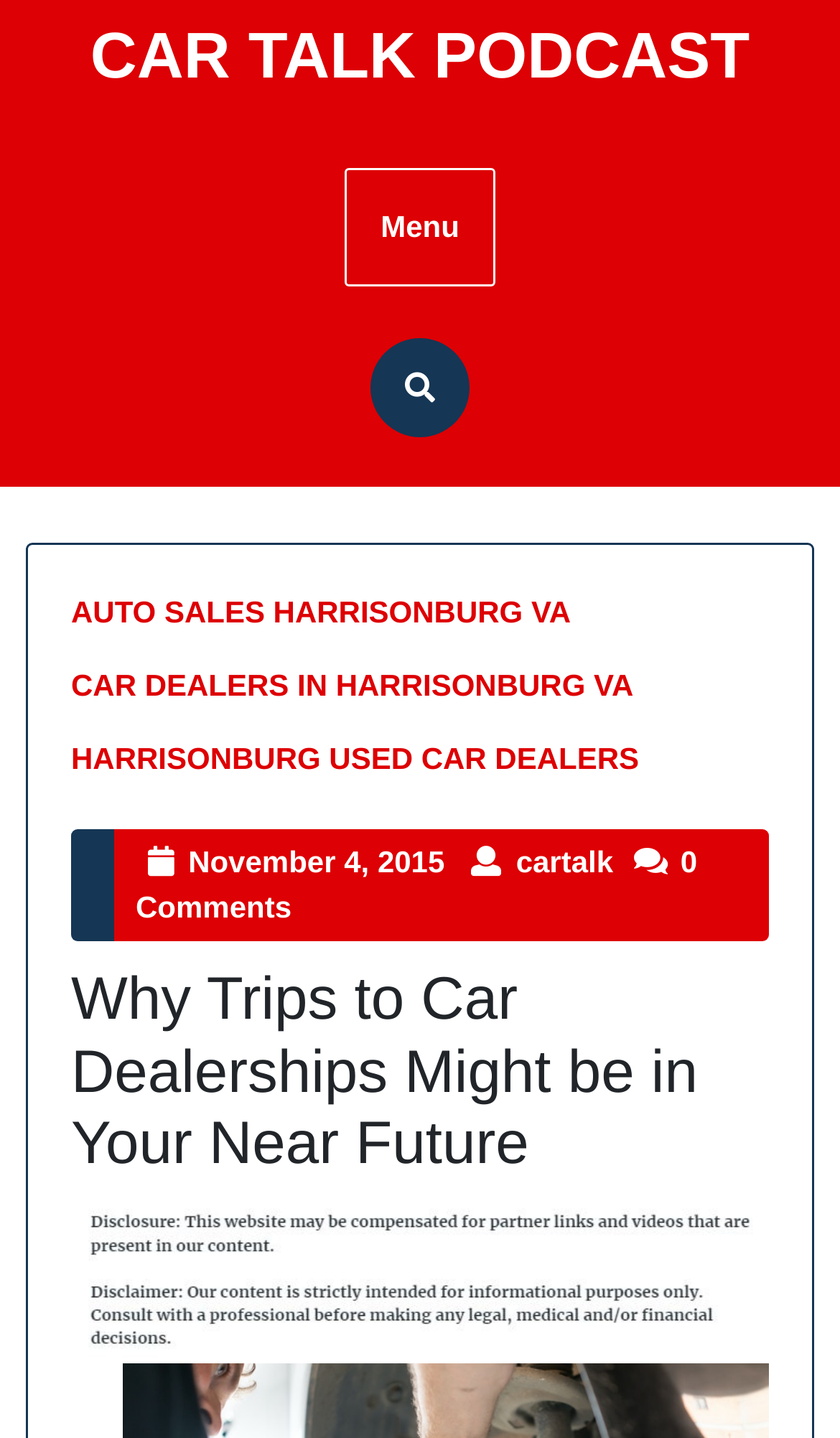How many comments does the article have?
Answer with a single word or phrase by referring to the visual content.

0